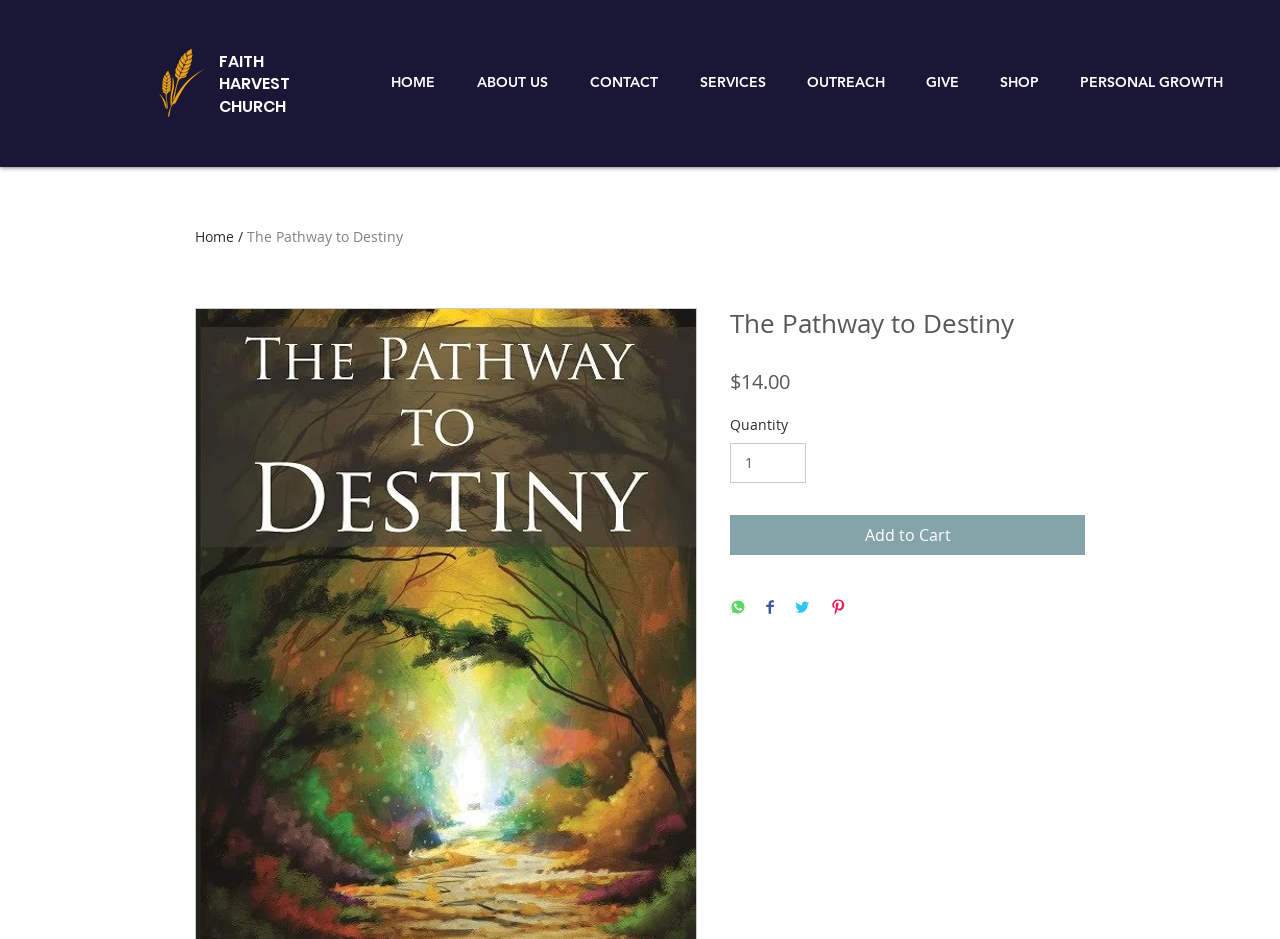What is the price of the item?
Refer to the image and provide a detailed answer to the question.

The price of the item can be found in the static text element with the text '$14.00' located below the heading 'The Pathway to Destiny'.